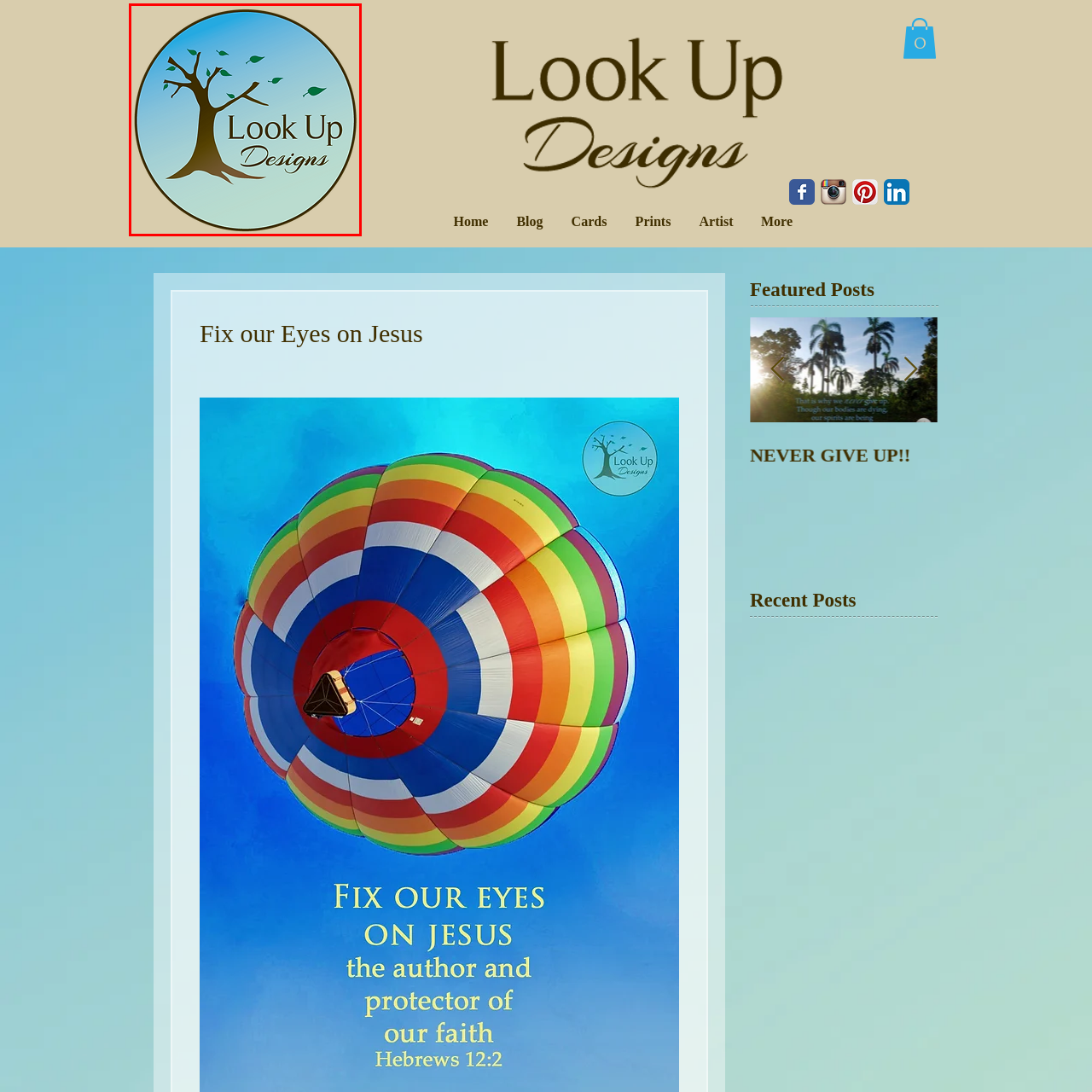Refer to the image marked by the red boundary and provide a single word or phrase in response to the question:
What is the color of the background?

Soft blue